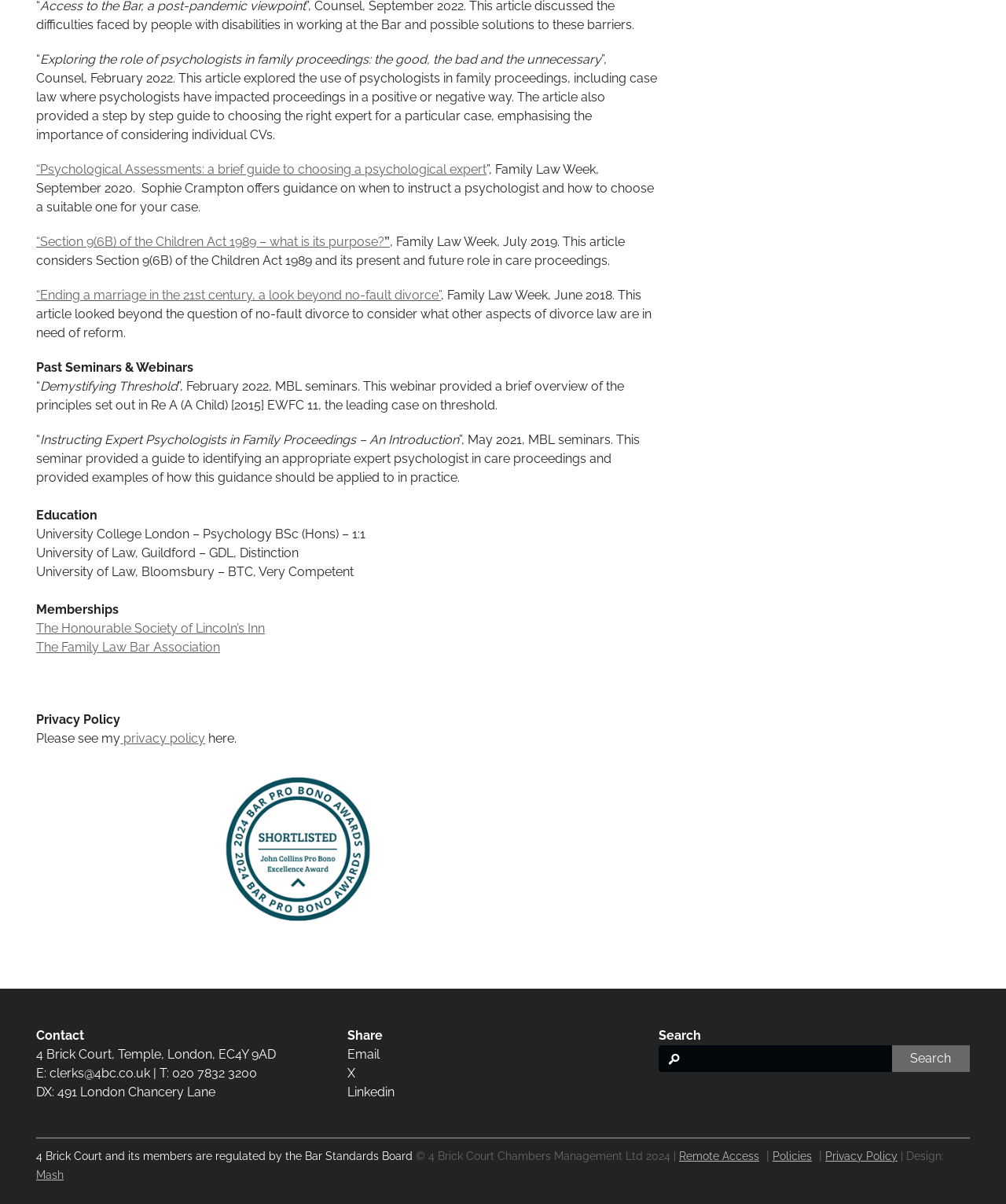Select the bounding box coordinates of the element I need to click to carry out the following instruction: "Explore related products".

None